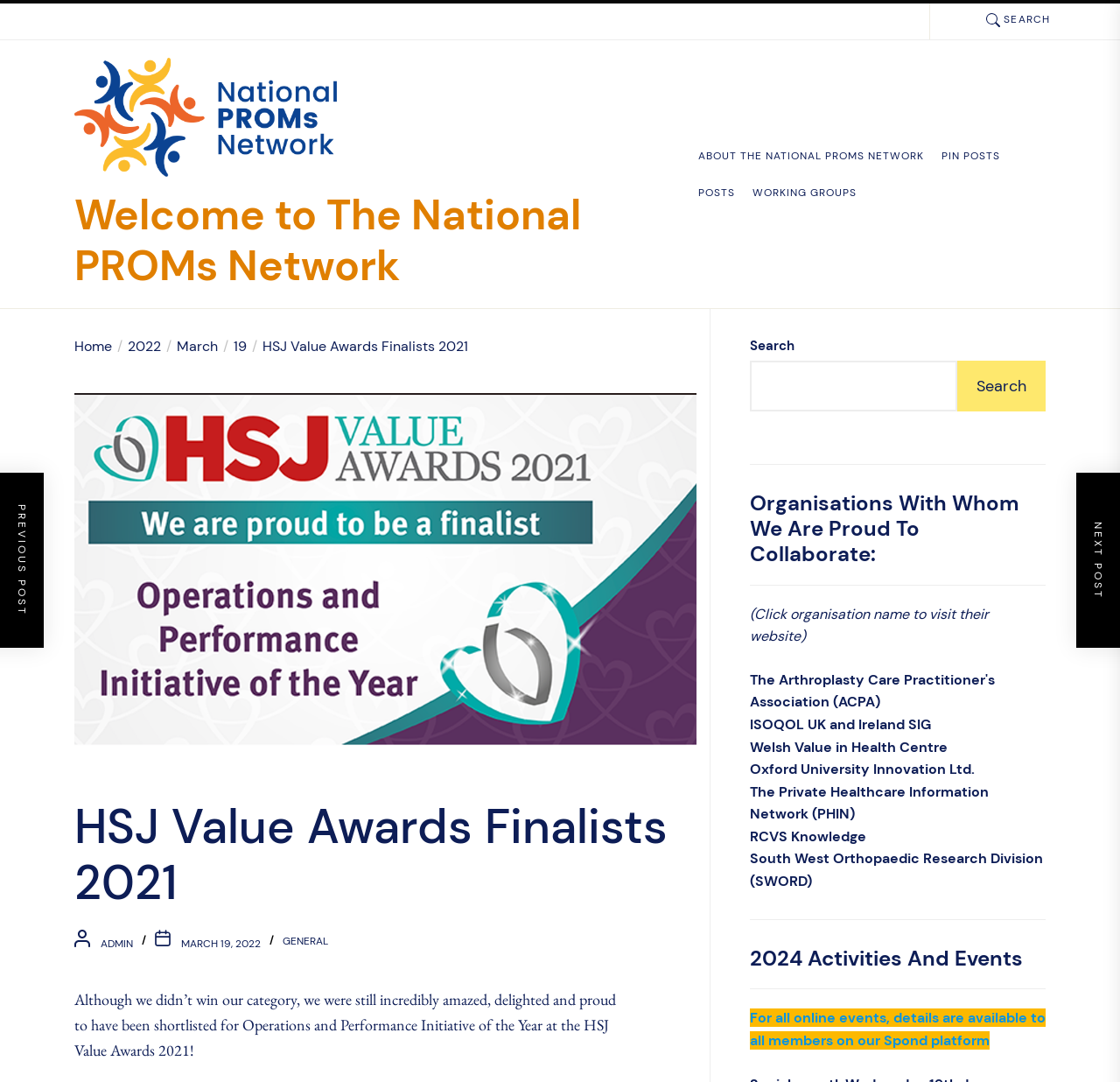Identify the bounding box coordinates of the element that should be clicked to fulfill this task: "Read about the HSJ Value Awards Finalists 2021". The coordinates should be provided as four float numbers between 0 and 1, i.e., [left, top, right, bottom].

[0.066, 0.738, 0.622, 0.843]